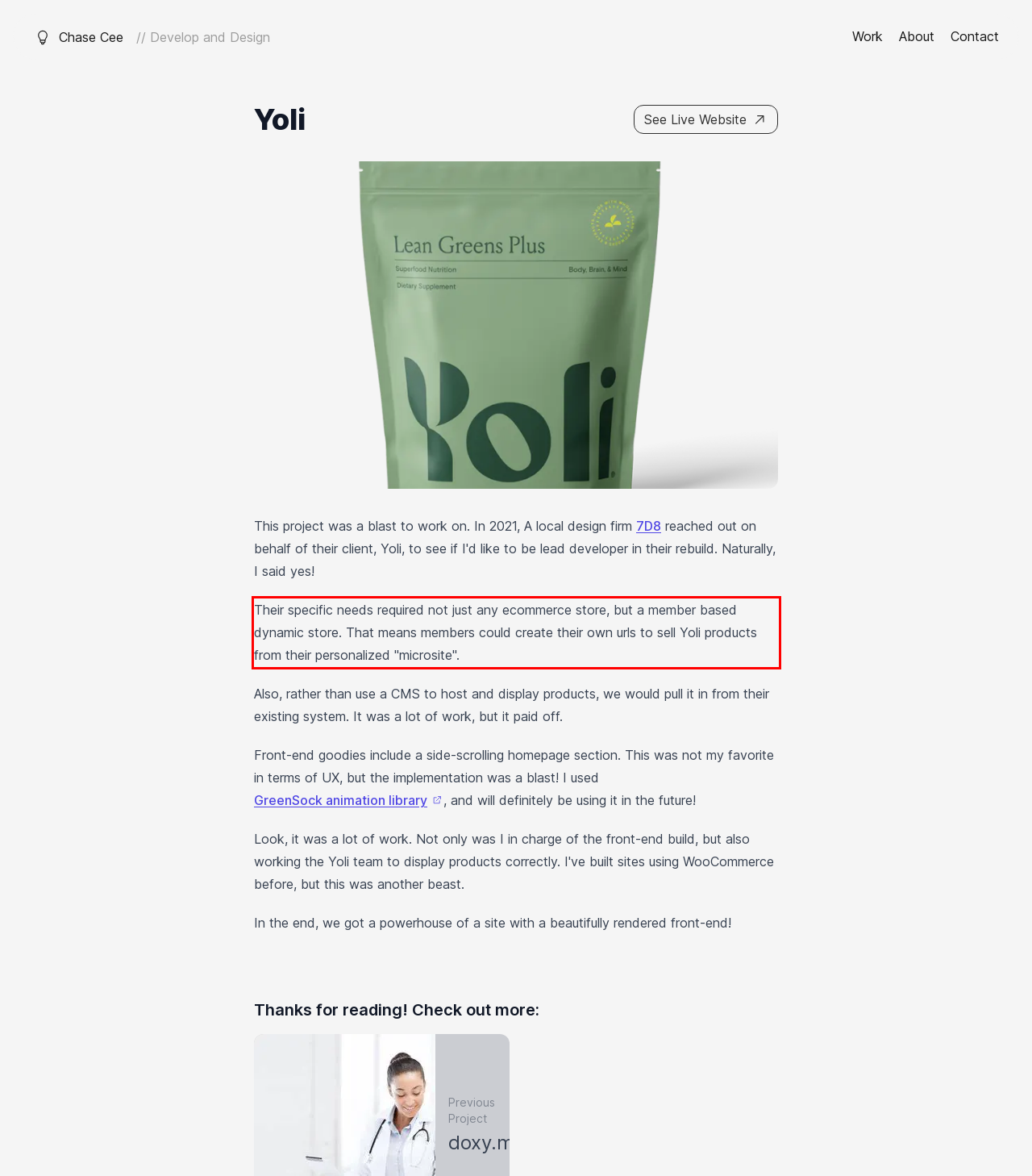Given a screenshot of a webpage, locate the red bounding box and extract the text it encloses.

Their specific needs required not just any ecommerce store, but a member based dynamic store. That means members could create their own urls to sell Yoli products from their personalized "microsite".